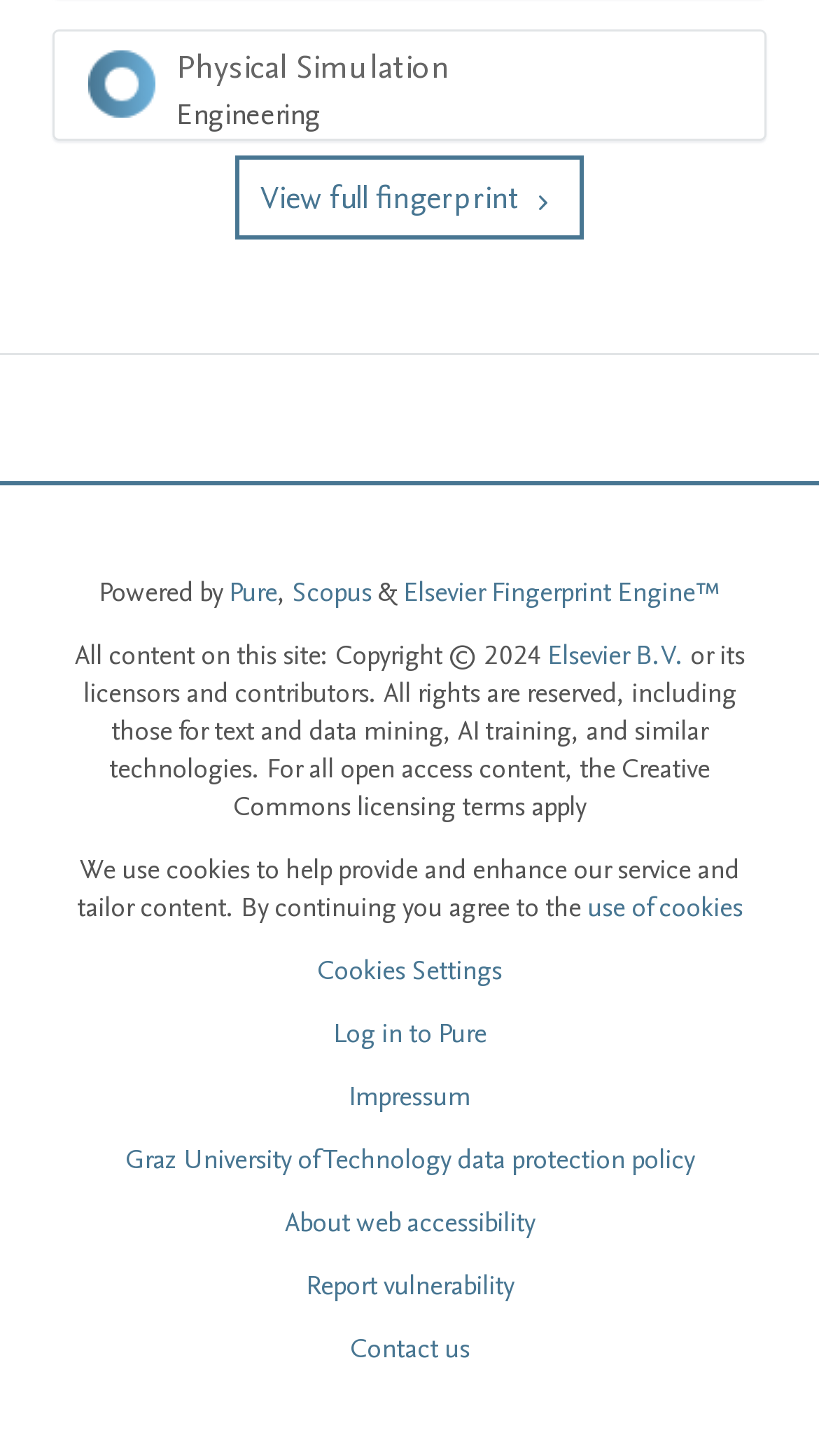Please use the details from the image to answer the following question comprehensively:
What is the name of the engine?

I found the answer by looking at the link 'Elsevier Fingerprint Engine™' at the bottom of the page, which suggests that this is the name of the engine powering the site.